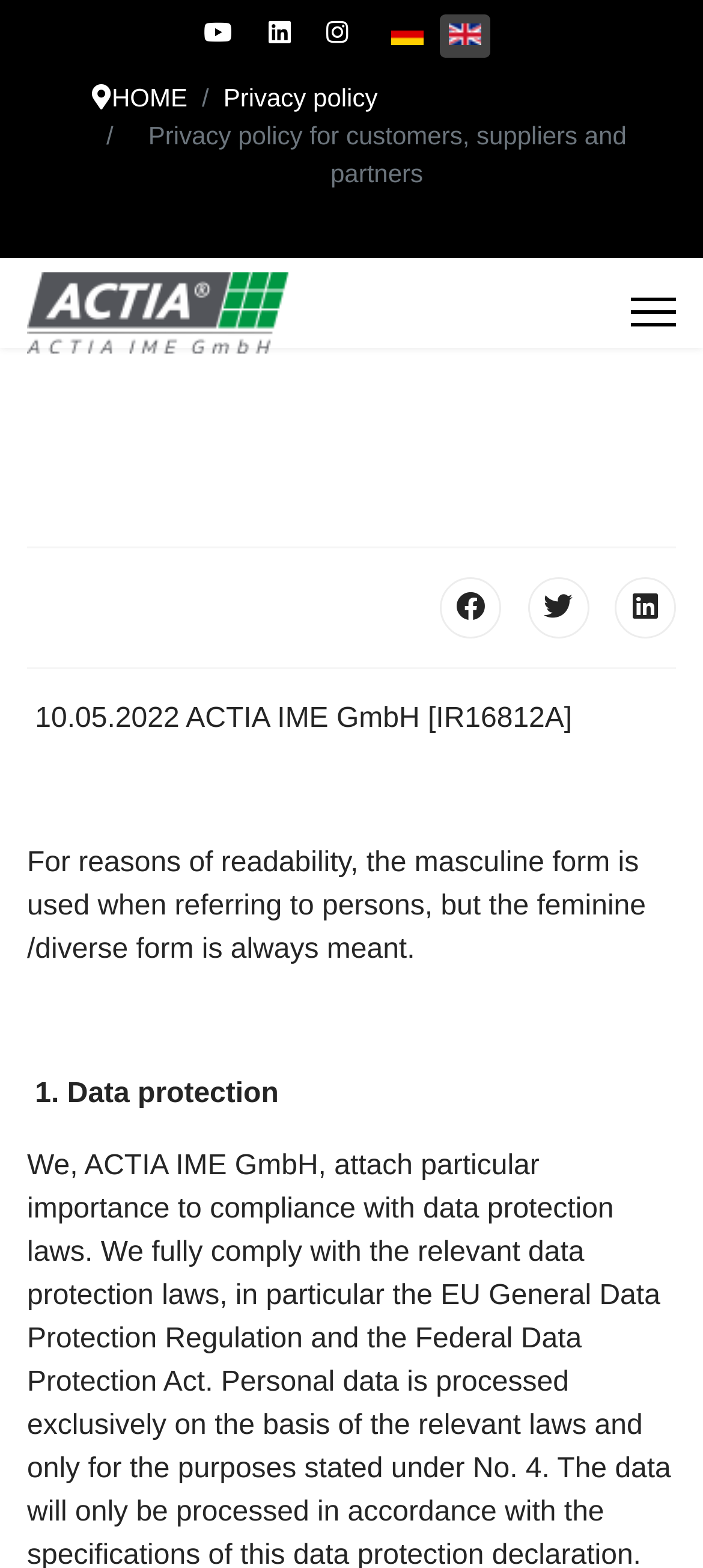How many sections are there in the privacy policy?
Look at the image and answer with only one word or phrase.

1